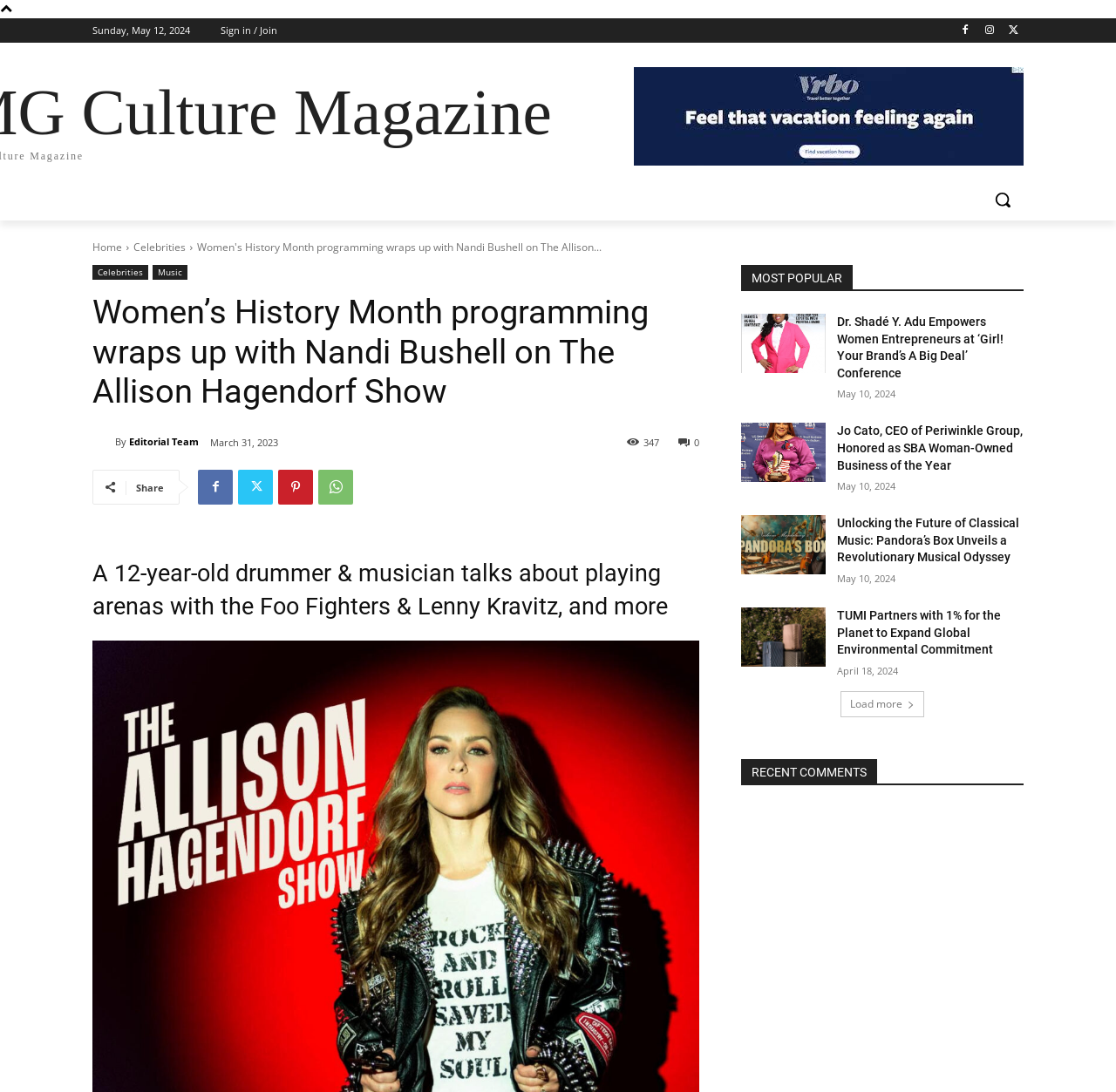Locate the bounding box coordinates of the segment that needs to be clicked to meet this instruction: "Read about Women’s History Month programming".

[0.083, 0.268, 0.627, 0.377]